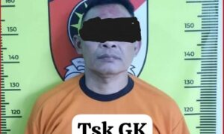Respond to the question below with a single word or phrase:
What is the color of the background?

Bright yellow